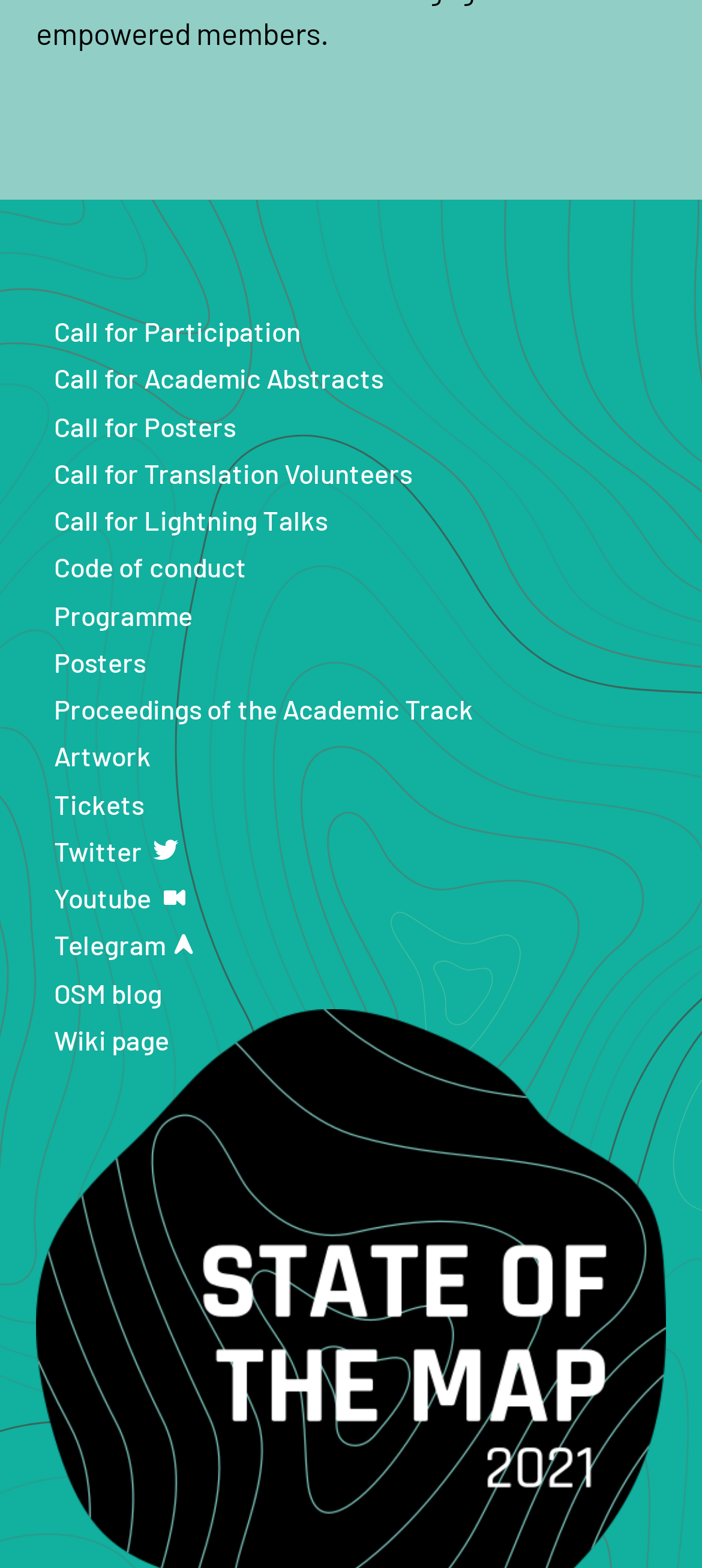Please respond to the question with a concise word or phrase:
How many links are on the webpage?

15